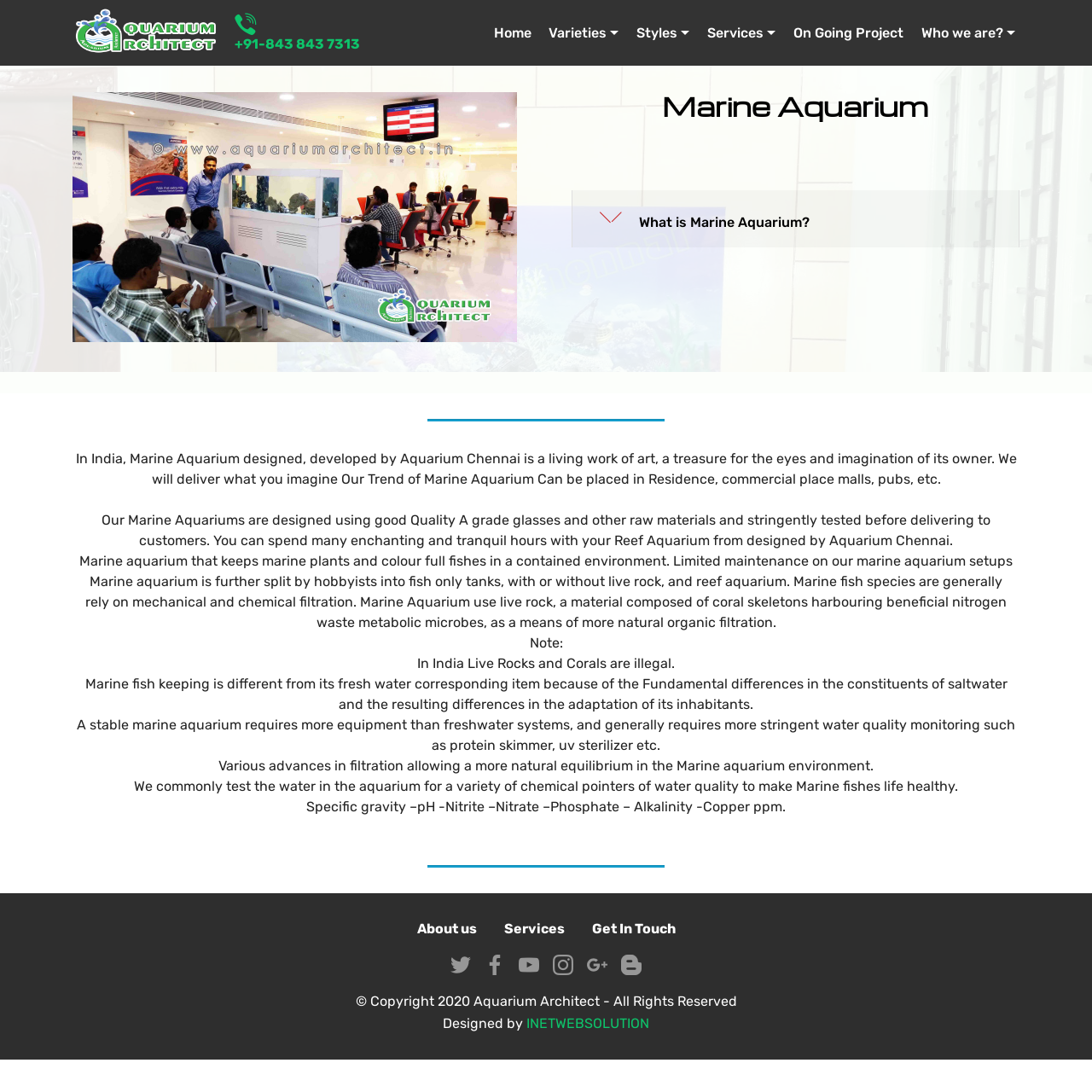Give a full account of the webpage's elements and their arrangement.

The webpage is about Aquarium Architect, a company that designs and develops marine aquariums in Chennai, India. At the top, there is a heading "Marine Aquarium" and a tab list with a selected tab "What is Marine Aquarium?" that expands to reveal a button and another heading with the same text. 

To the left of the heading, there is an image of a marine aquarium. Below the tab list, there is a horizontal separator. 

The main content of the webpage is divided into several paragraphs of text, which describe the company's marine aquariums, their design and development process, and the materials used. The text also explains the differences between marine and freshwater aquariums, the importance of water quality monitoring, and the company's testing process for ensuring healthy marine life.

Below the main content, there is another horizontal separator, followed by a navigation menu with links to "About us", "Services", "Get In Touch", and social media icons. 

At the bottom of the page, there is a copyright notice and a designed by statement with a link to the designer's website. There is also a logo of Aquarium Architect at the top left corner, with a phone number and links to other pages, including "Home", "Varieties", "Styles", "Services", "On Going Project", and "Who we are?".